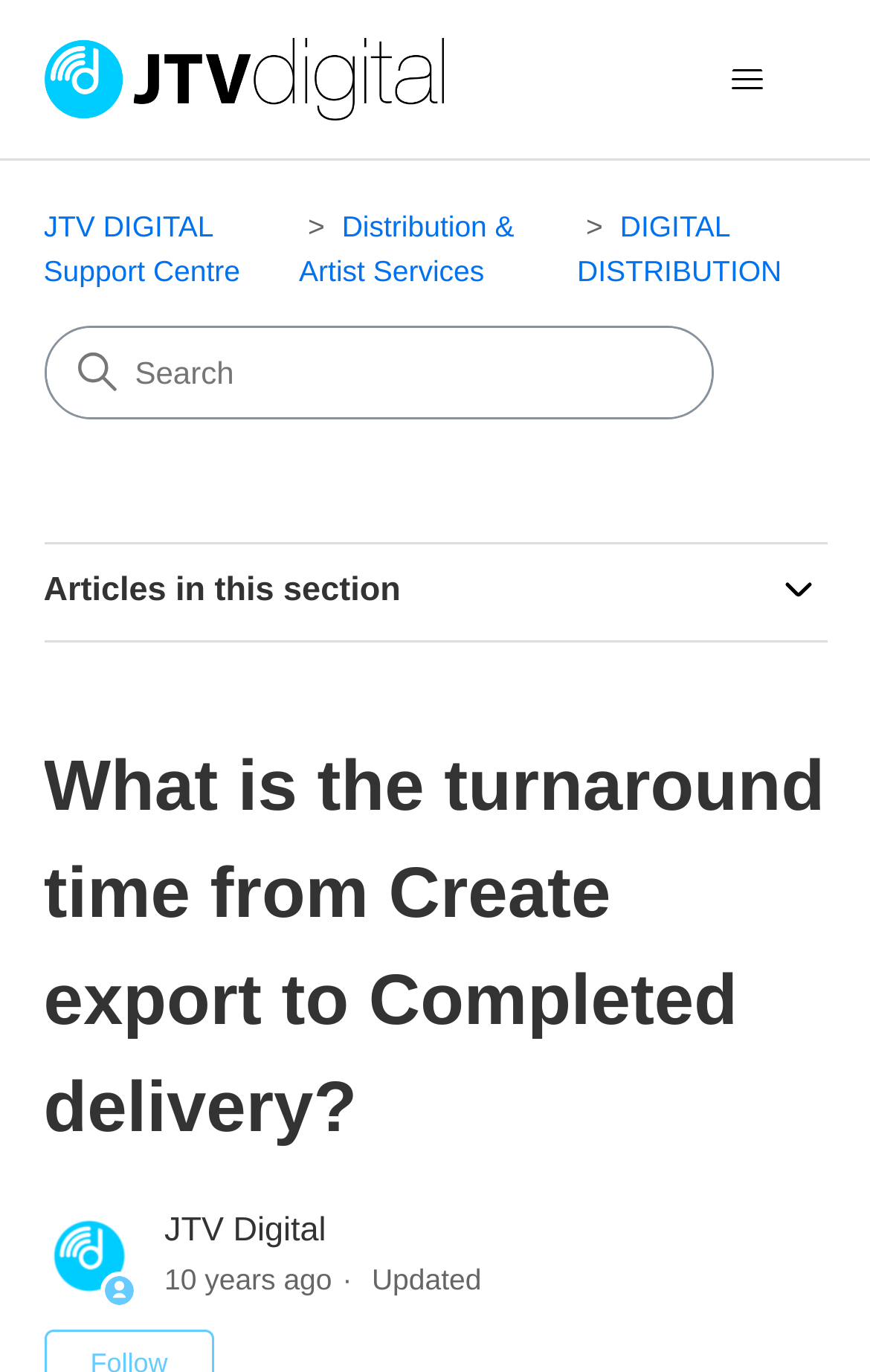Using the webpage screenshot, locate the HTML element that fits the following description and provide its bounding box: "Change settings".

None